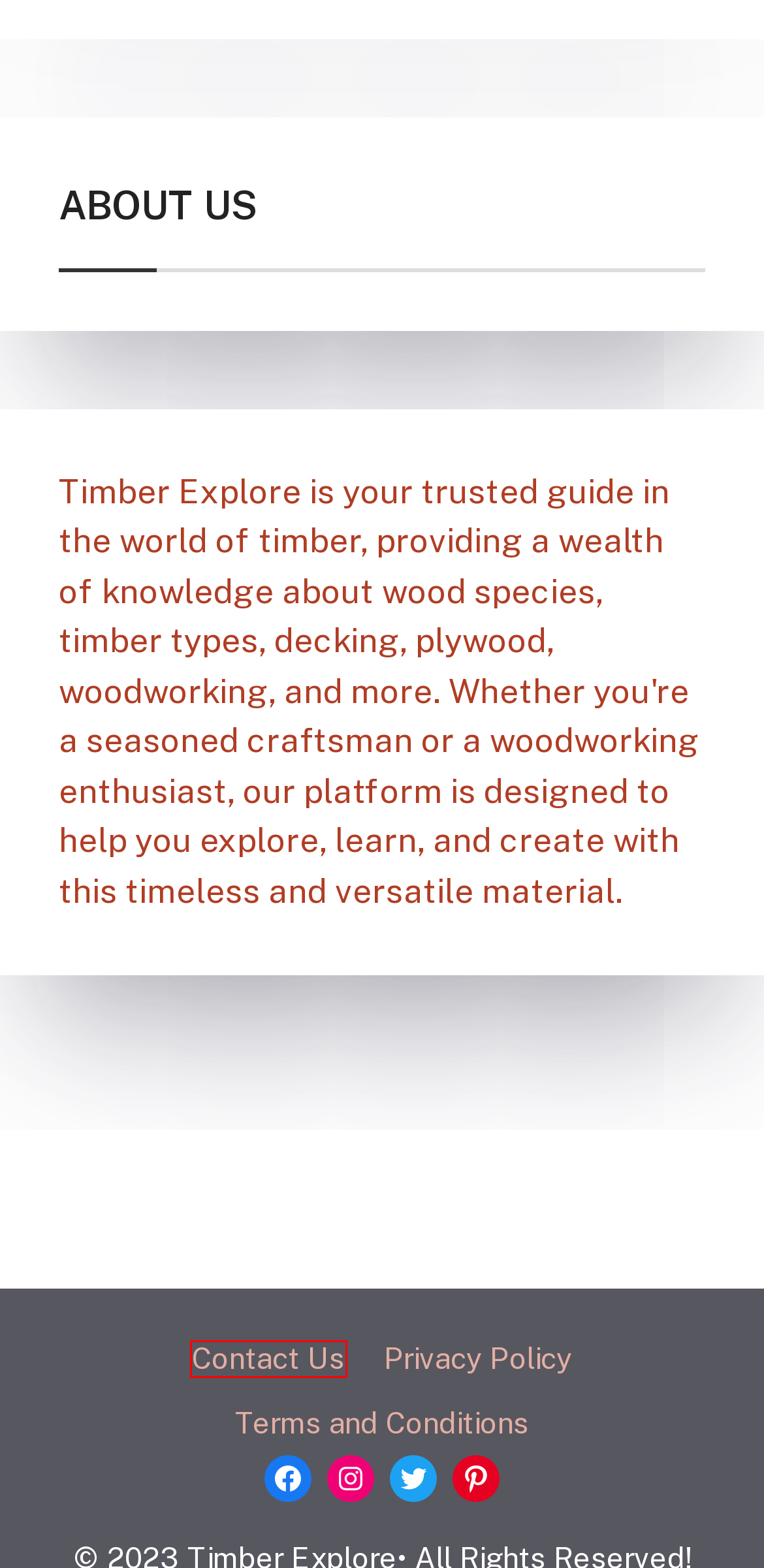Look at the screenshot of a webpage where a red rectangle bounding box is present. Choose the webpage description that best describes the new webpage after clicking the element inside the red bounding box. Here are the candidates:
A. Contact Us - Timber Explore
B. 17 Types of Woodworking Explored in Detail
C. Wood - Timber Explore
D. Teak Wood Properties, Uses & Beyond
E. Terms and Conditions - Timber Explore
F. Yew Wood: Properties, Characteristics and Uses
G. abd1a2b, Author at Timber Explore
H. Eucalyptus Wood: Properties, Types, and Uses in Detail

A